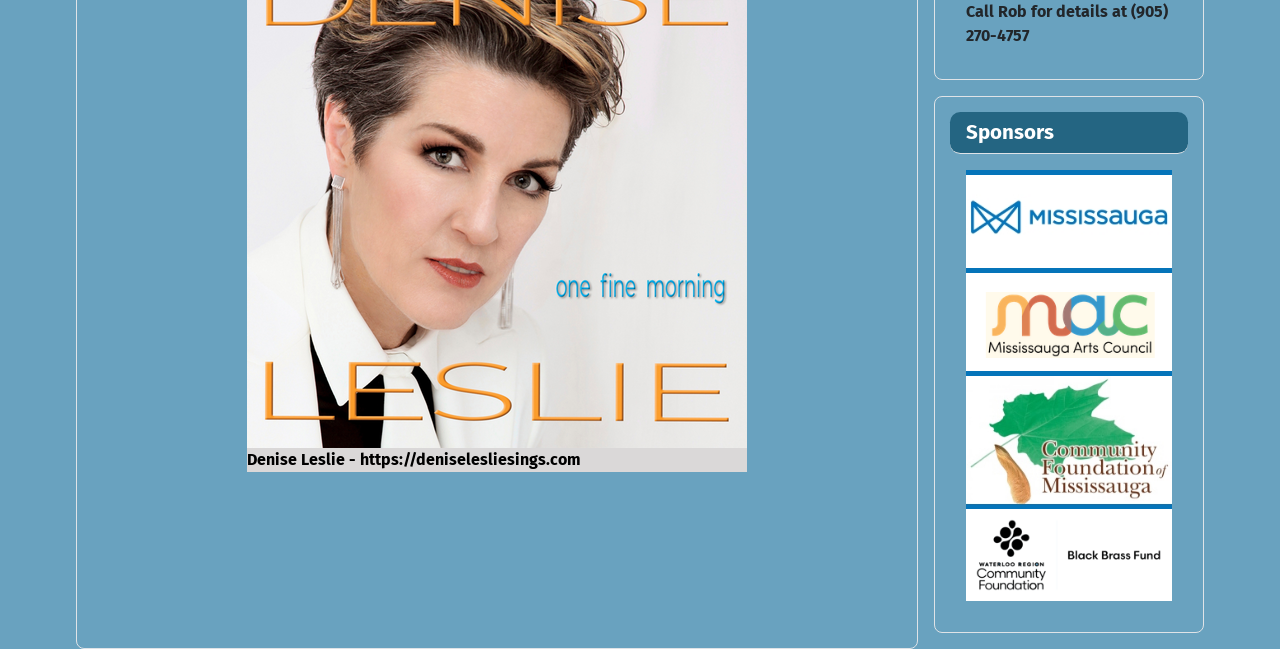What is the name of the person on this webpage? Using the information from the screenshot, answer with a single word or phrase.

Denise Leslie